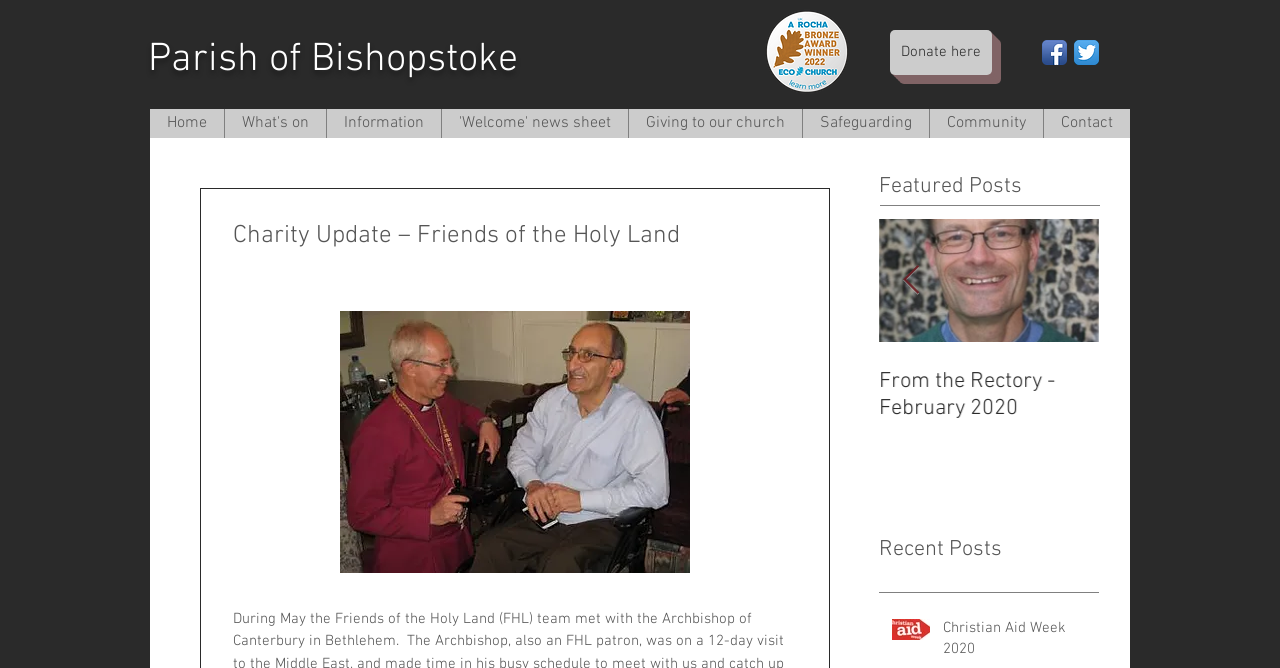Please specify the coordinates of the bounding box for the element that should be clicked to carry out this instruction: "Read the Charity Update – Friends of the Holy Land article". The coordinates must be four float numbers between 0 and 1, formatted as [left, top, right, bottom].

[0.182, 0.331, 0.623, 0.376]